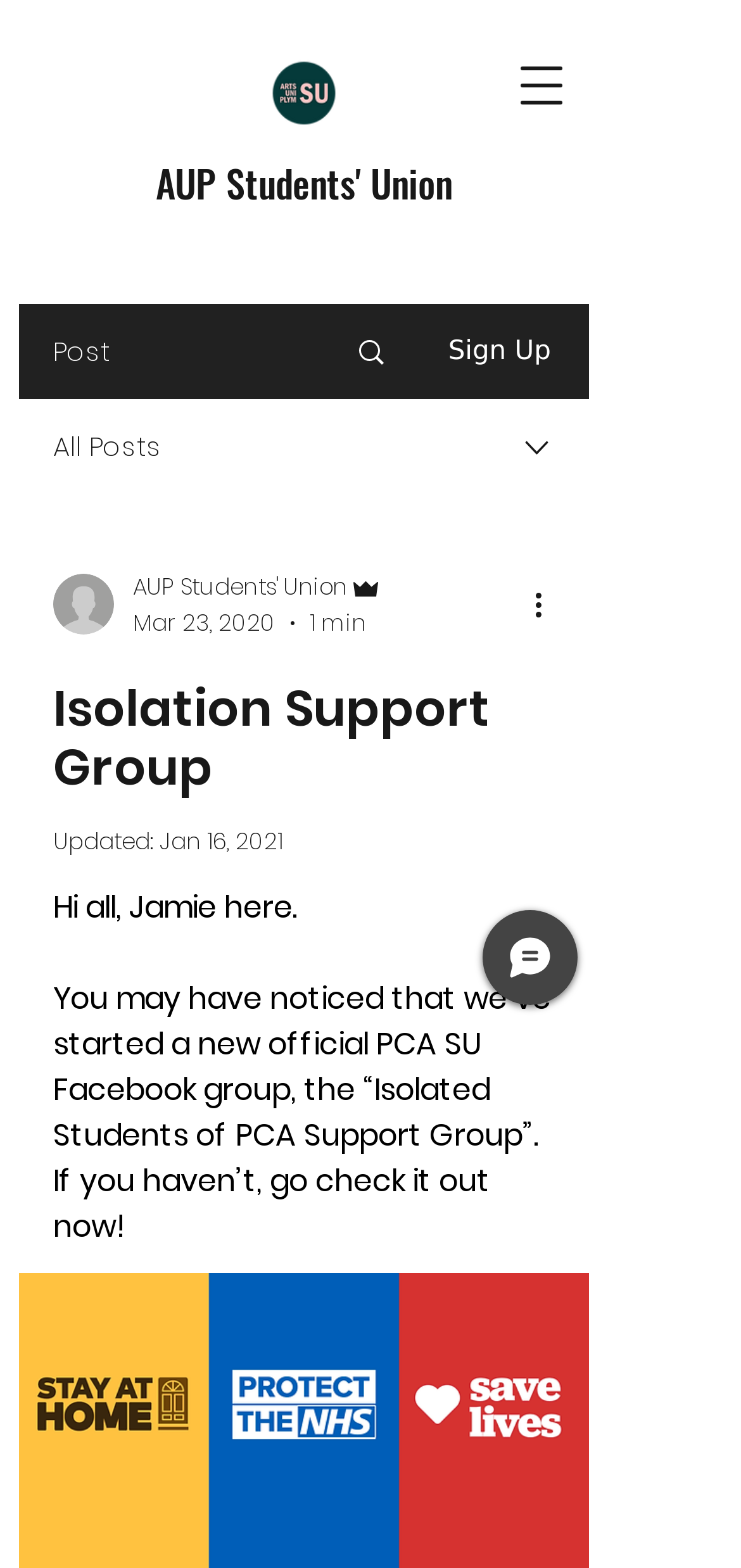What is the text of the 'Sign Up' element?
Using the visual information, reply with a single word or short phrase.

Sign Up